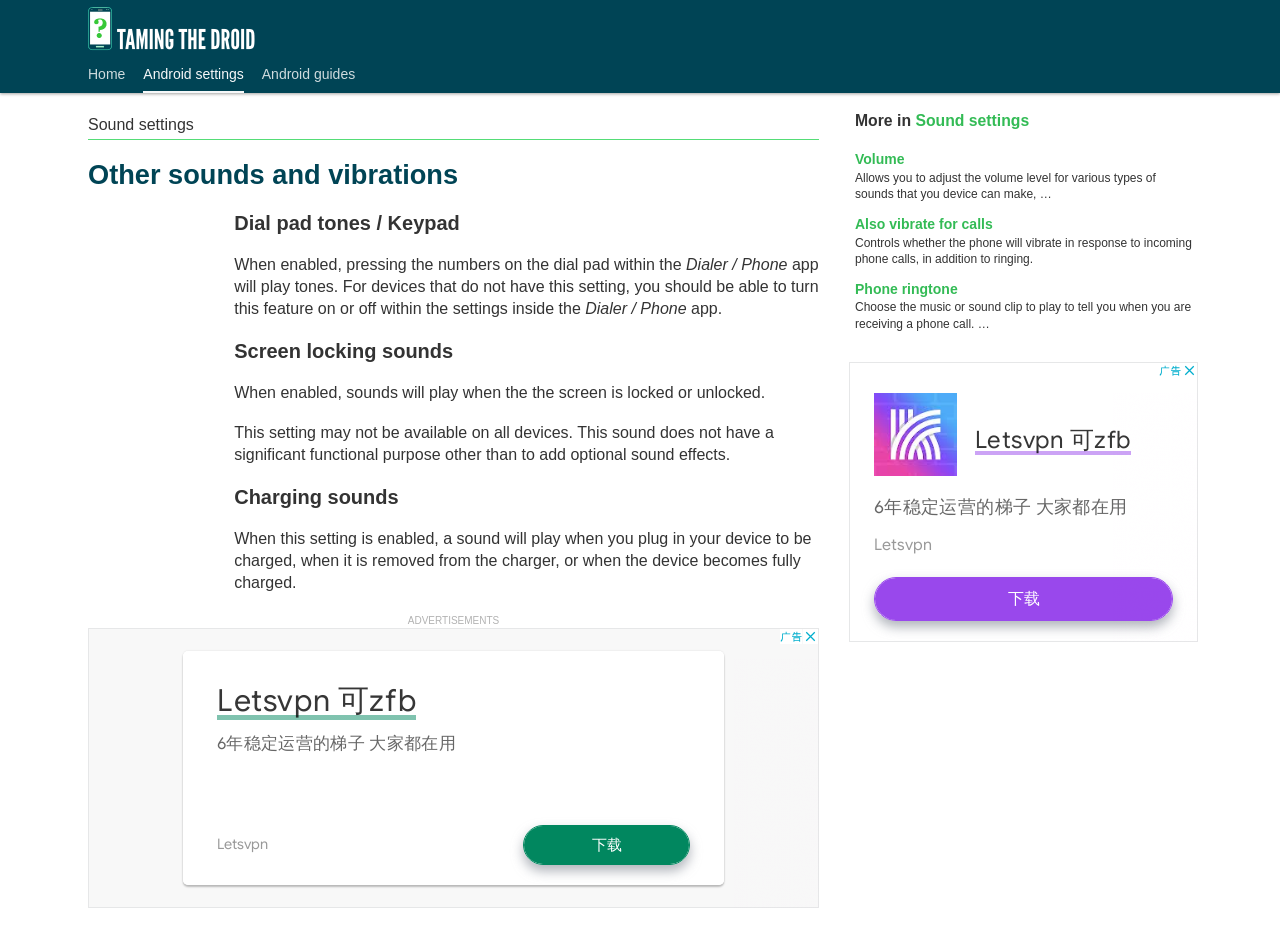Based on the visual content of the image, answer the question thoroughly: What is the purpose of the 'Also vibrate for calls' setting?

As stated on the webpage, the 'Also vibrate for calls' setting controls whether the phone will vibrate in response to incoming phone calls, in addition to ringing.